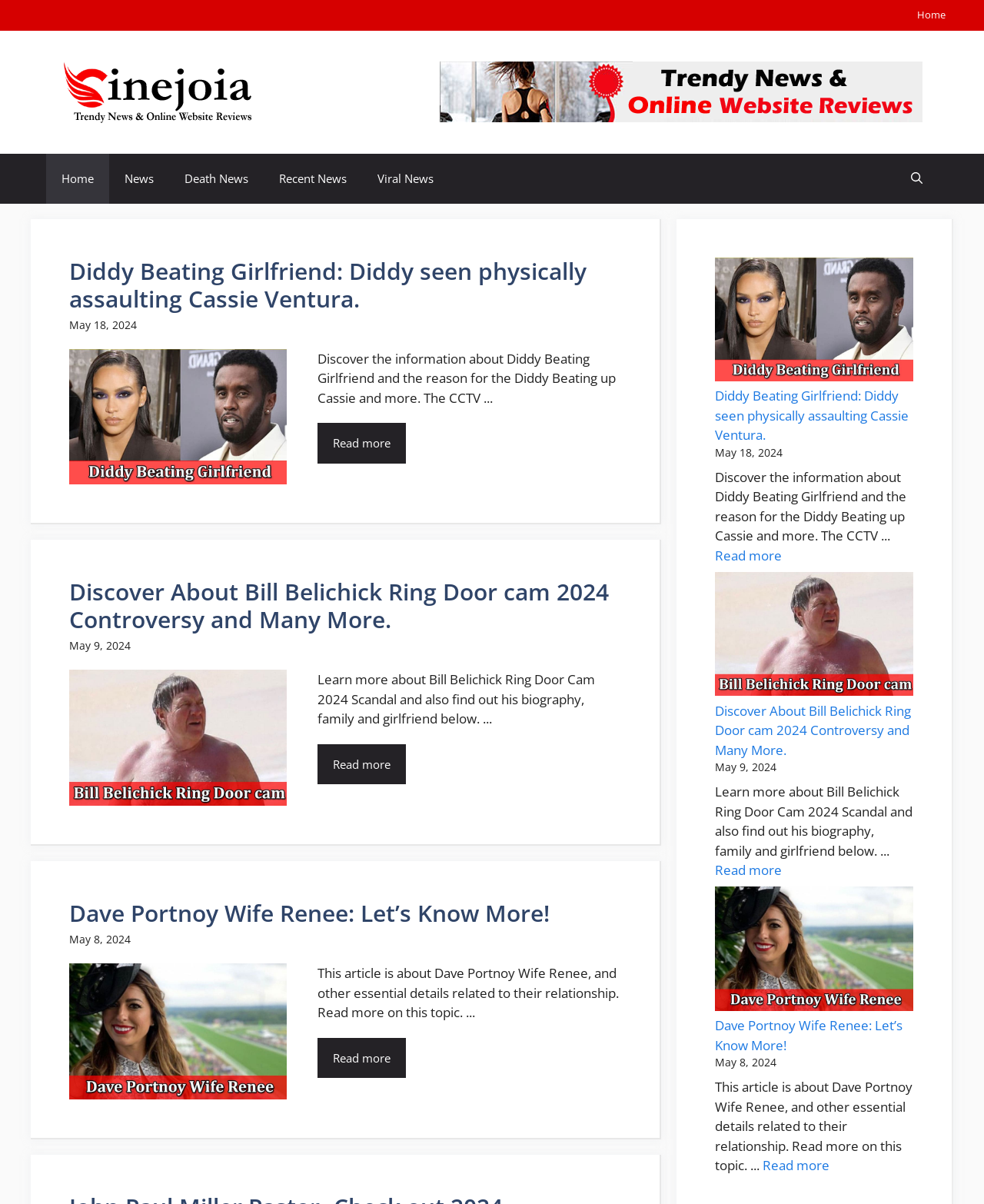Please indicate the bounding box coordinates of the element's region to be clicked to achieve the instruction: "Click on the 'Home' link". Provide the coordinates as four float numbers between 0 and 1, i.e., [left, top, right, bottom].

[0.932, 0.006, 0.961, 0.018]